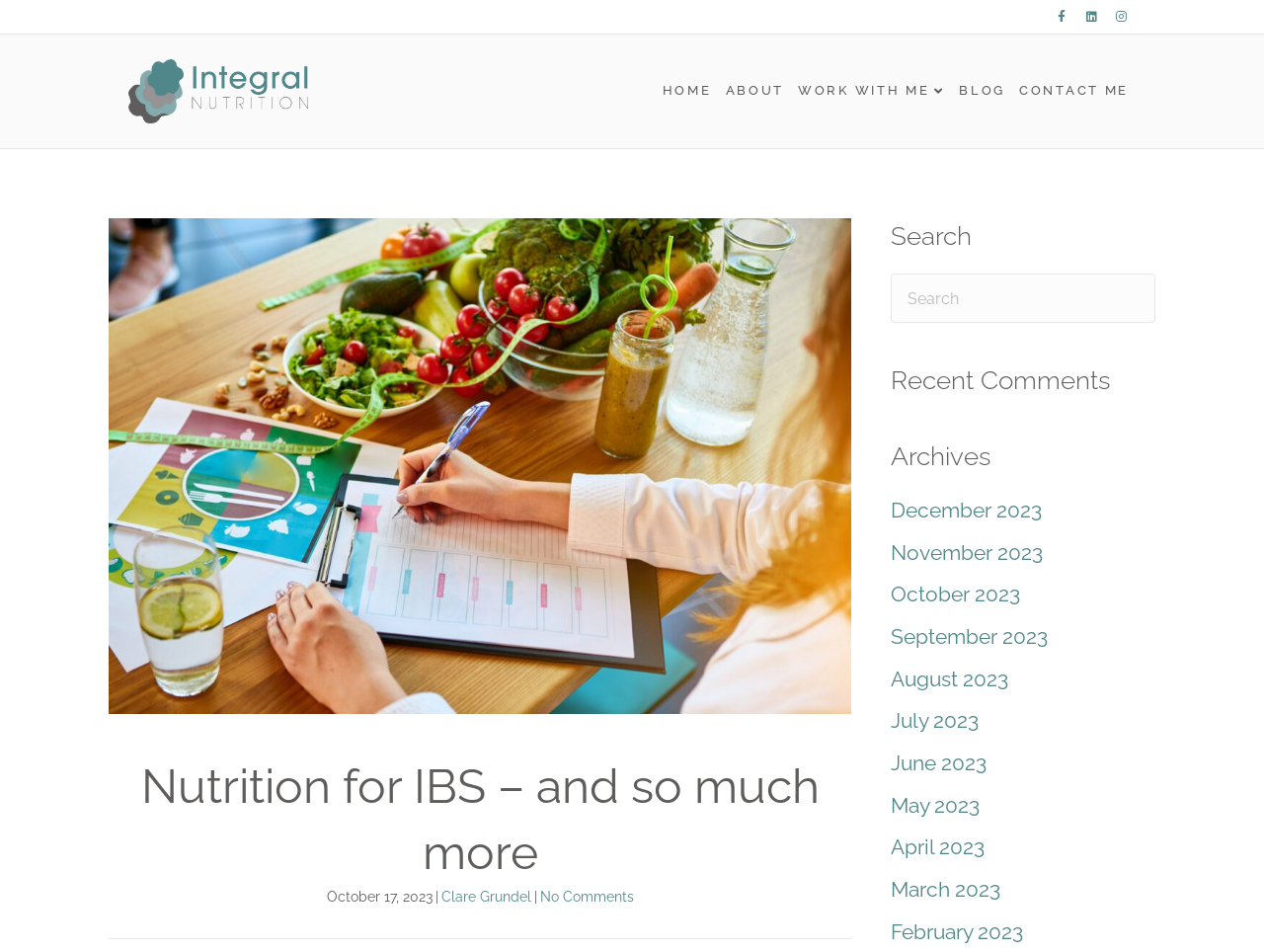Show the bounding box coordinates of the region that should be clicked to follow the instruction: "Contact Clare Grundel."

[0.349, 0.934, 0.42, 0.95]